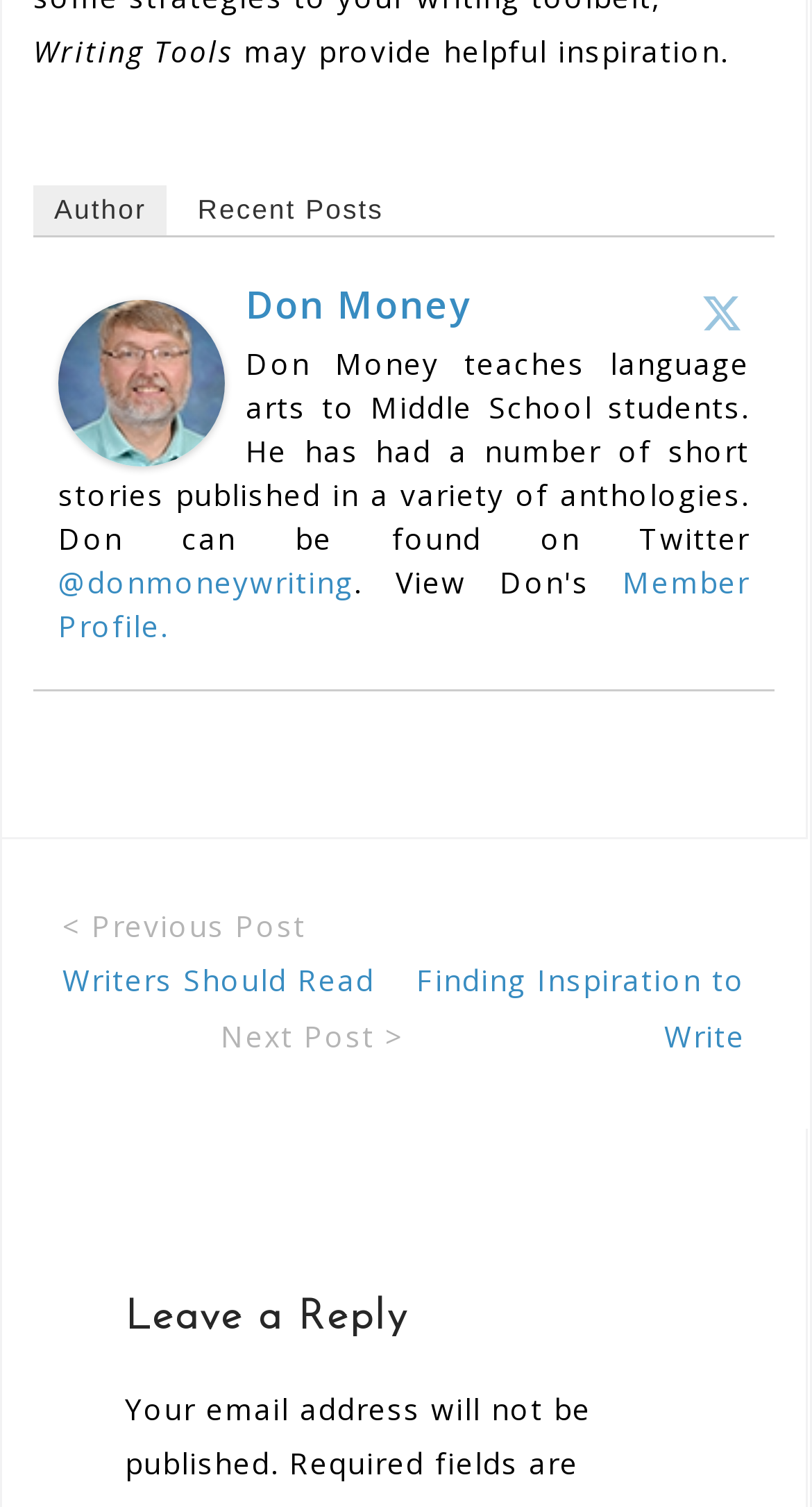Could you highlight the region that needs to be clicked to execute the instruction: "Follow Don Money on Twitter"?

[0.072, 0.373, 0.436, 0.399]